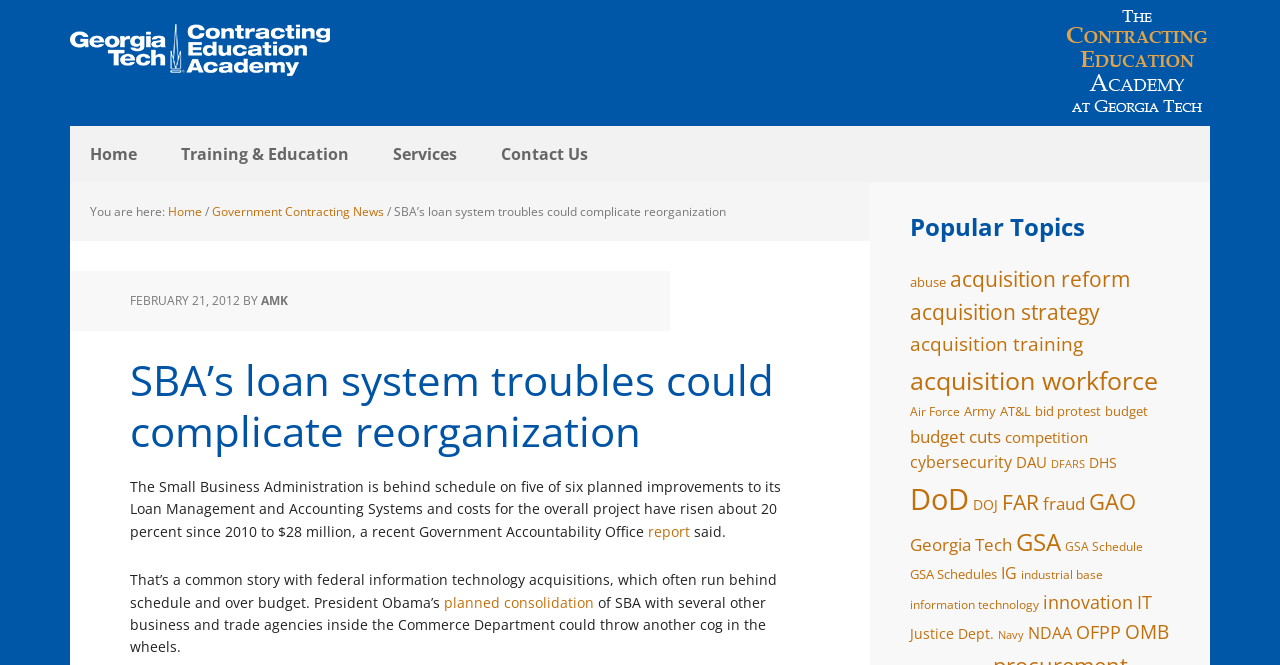Please extract the title of the webpage.

SBA’s loan system troubles could complicate reorganization